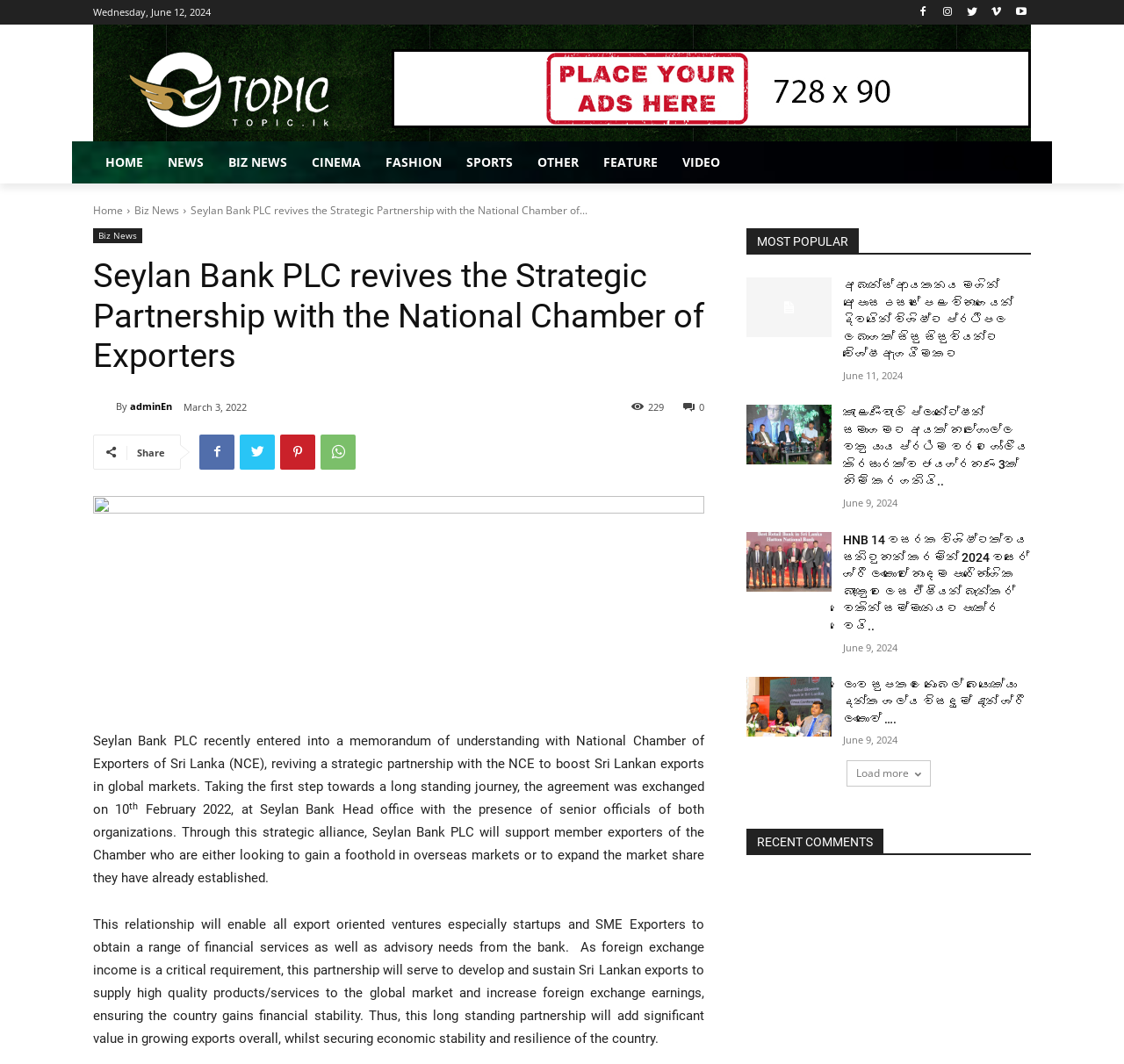What is the date of the news article?
From the image, respond with a single word or phrase.

March 3, 2022